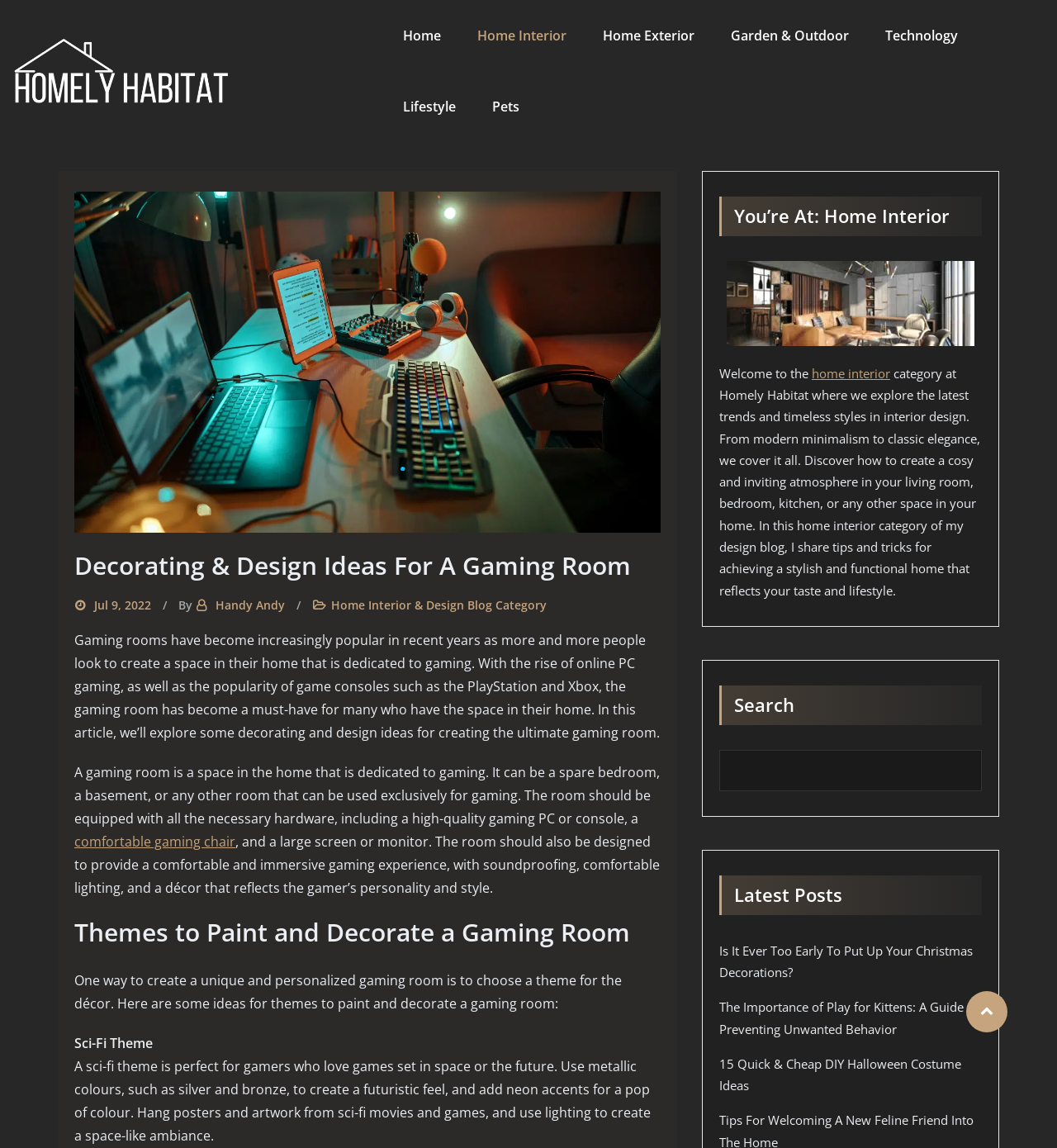Please provide a comprehensive answer to the question based on the screenshot: What is the category of the current article?

The category of the current article can be determined by looking at the breadcrumbs or the category section on the webpage, which indicates that the article belongs to the 'Home Interior' category.